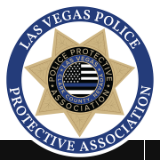Analyze the image and give a detailed response to the question:
What is the purpose of the emblem?

The question seeks to understand the purpose of the emblem of the Las Vegas Police Protective Association. By carefully reading the caption, it becomes clear that the emblem symbolizes the association's dedication to supporting police officers and advocating for their rights and interests within the Las Vegas community.